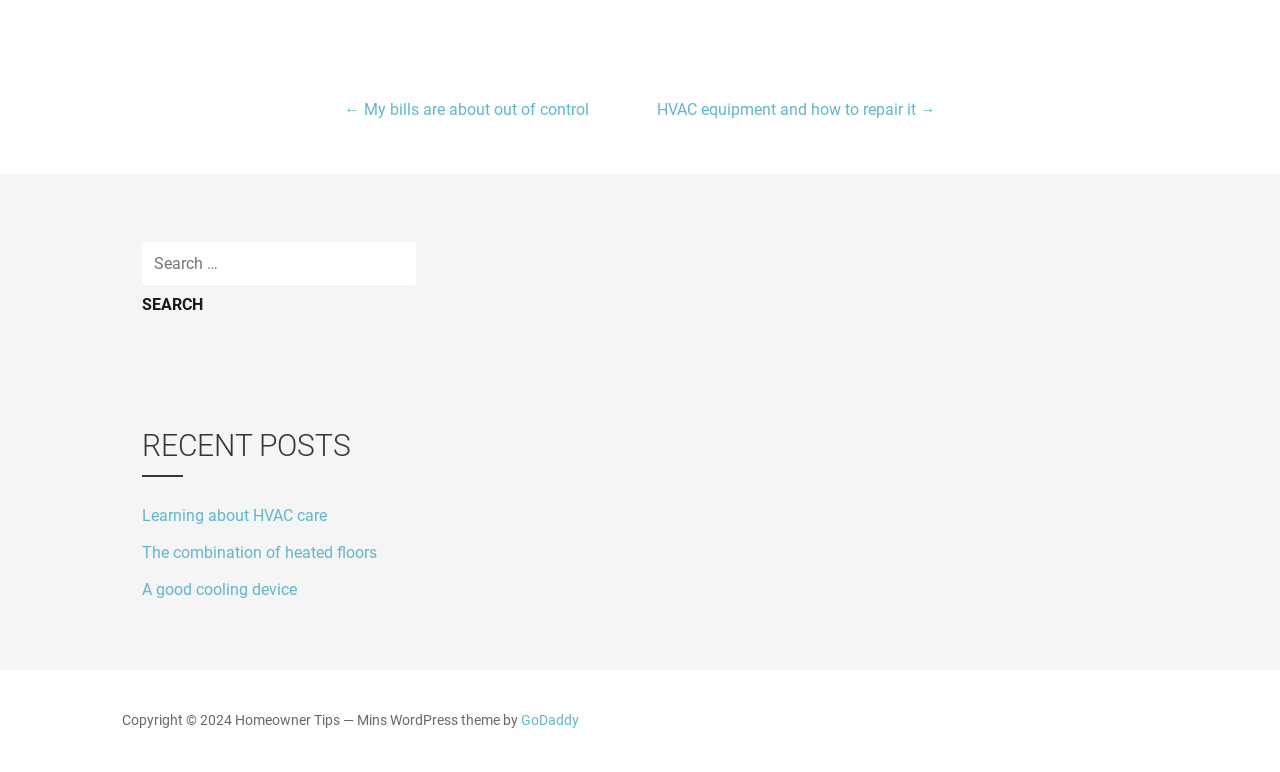Identify the bounding box coordinates of the region that should be clicked to execute the following instruction: "Go to 'GoDaddy'".

[0.407, 0.922, 0.452, 0.944]